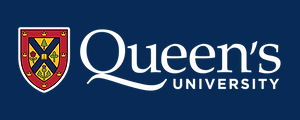Explain the image thoroughly, mentioning every notable detail.

The image showcases the official horizontal logo of Queen's University, prominently displayed against a deep blue background. The logo features a crest on the left, rich in symbolism, accompanied by the university's name written in a sleek, modern font. The crest is adorned with various elements, including a stylized cross and various colors, indicating the institution's heritage and prestige. The overall design conveys a sense of tradition and academic excellence, representing Queen's University and its commitment to education and research.